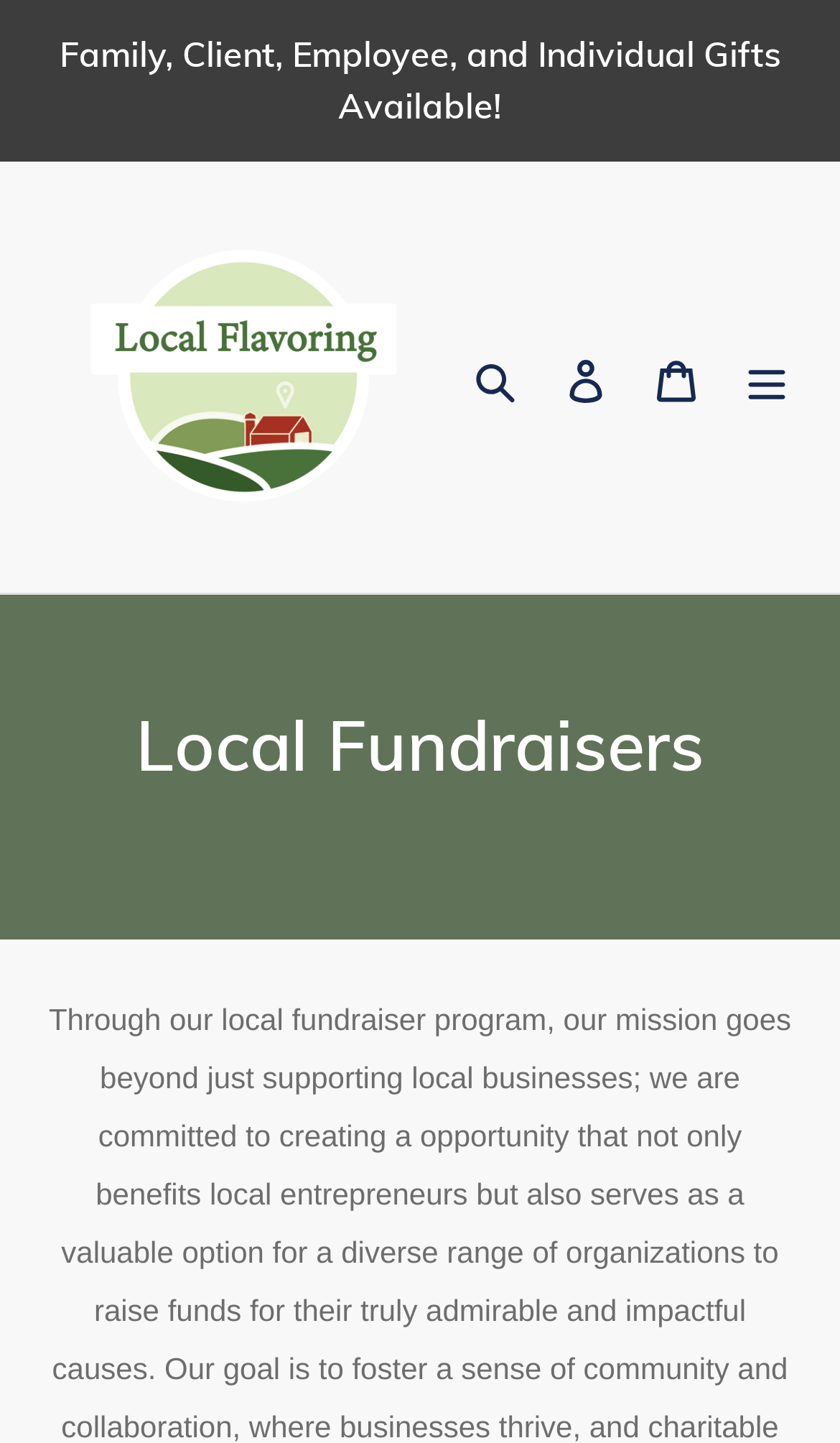Find the bounding box coordinates corresponding to the UI element with the description: "Log in". The coordinates should be formatted as [left, top, right, bottom], with values as floats between 0 and 1.

[0.644, 0.226, 0.751, 0.296]